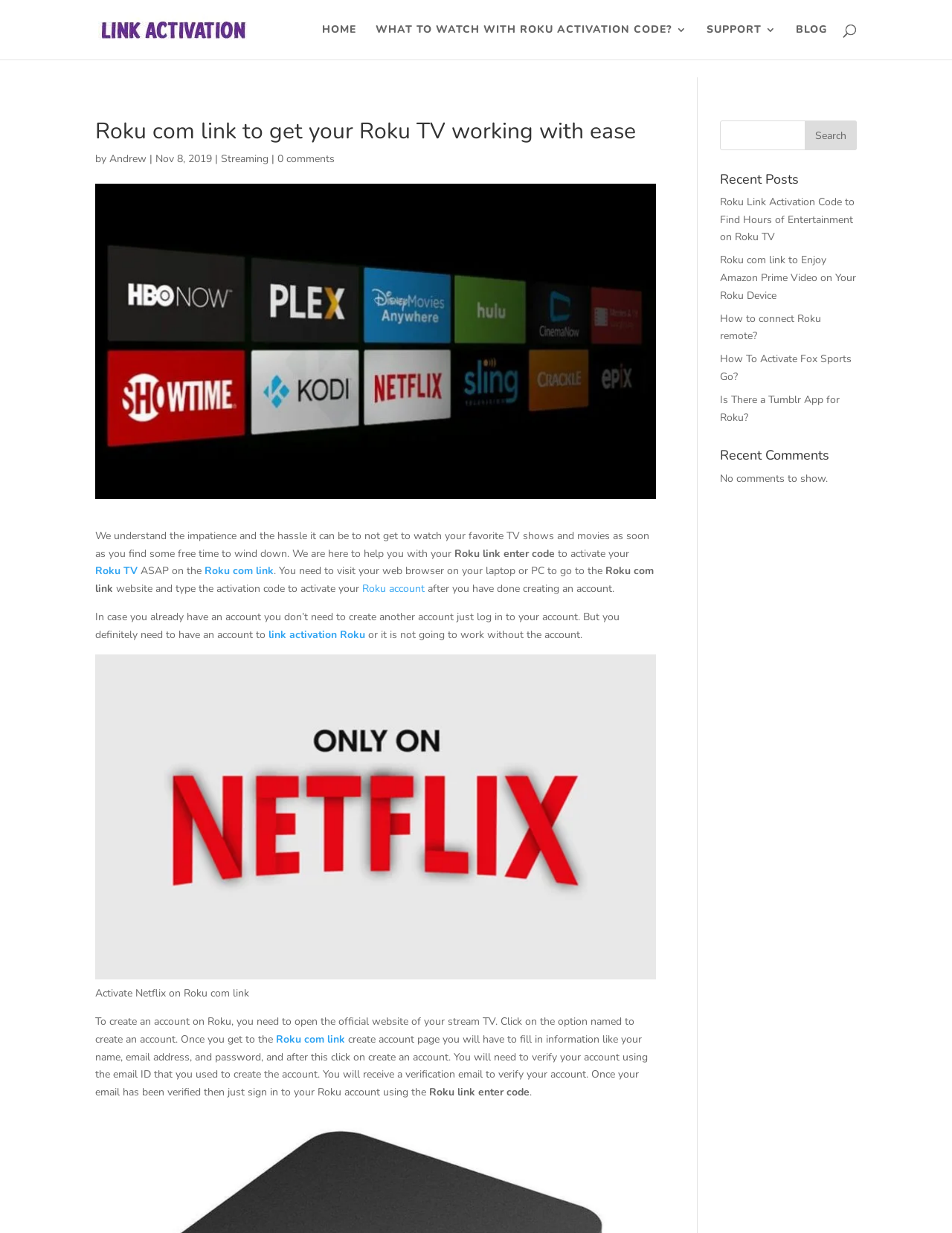How many recent posts are listed?
Based on the image content, provide your answer in one word or a short phrase.

5